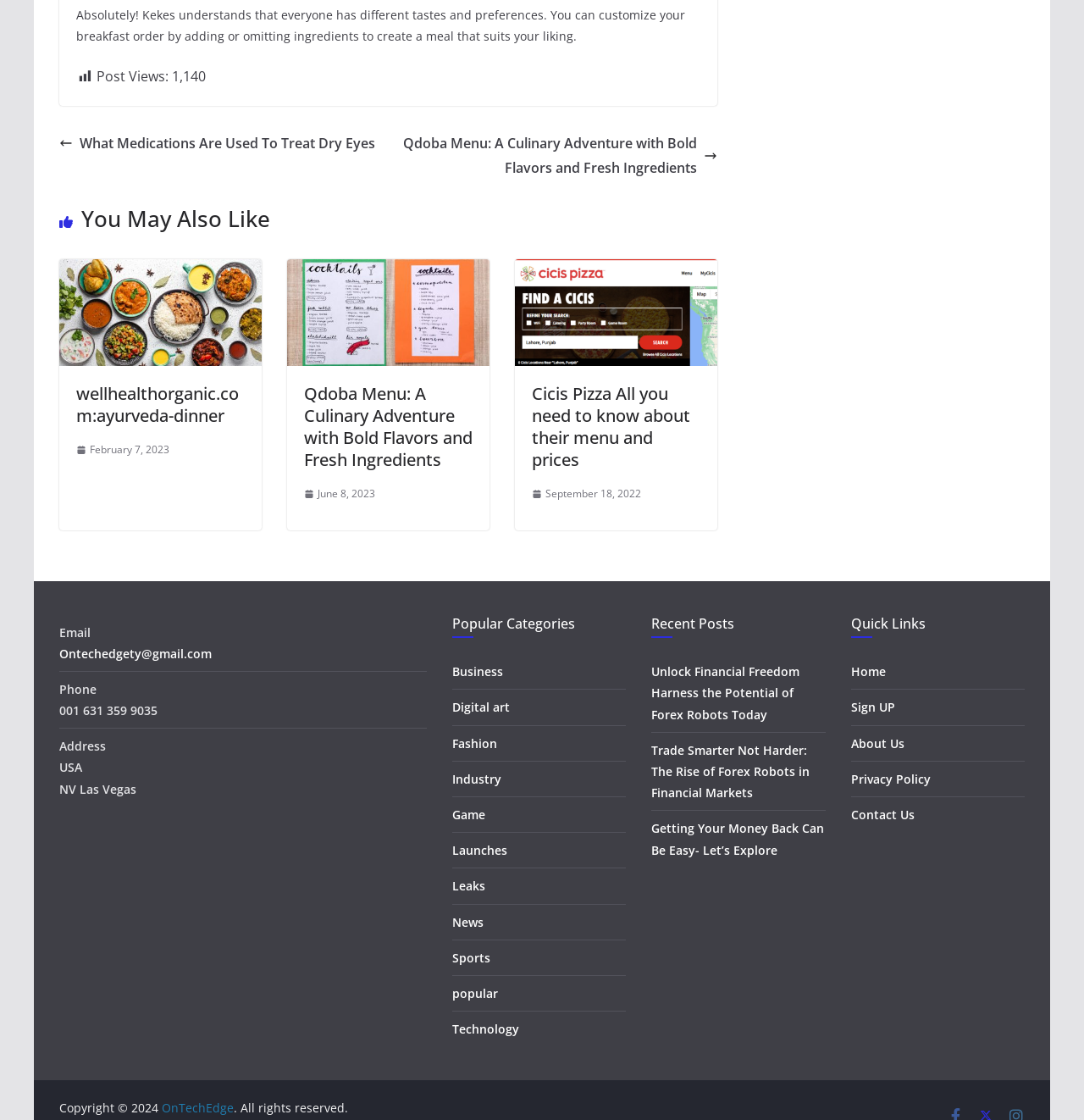Could you indicate the bounding box coordinates of the region to click in order to complete this instruction: "Read 'Qdoba Menu: A Culinary Adventure with Bold Flavors and Fresh Ingredients'".

[0.366, 0.117, 0.662, 0.161]